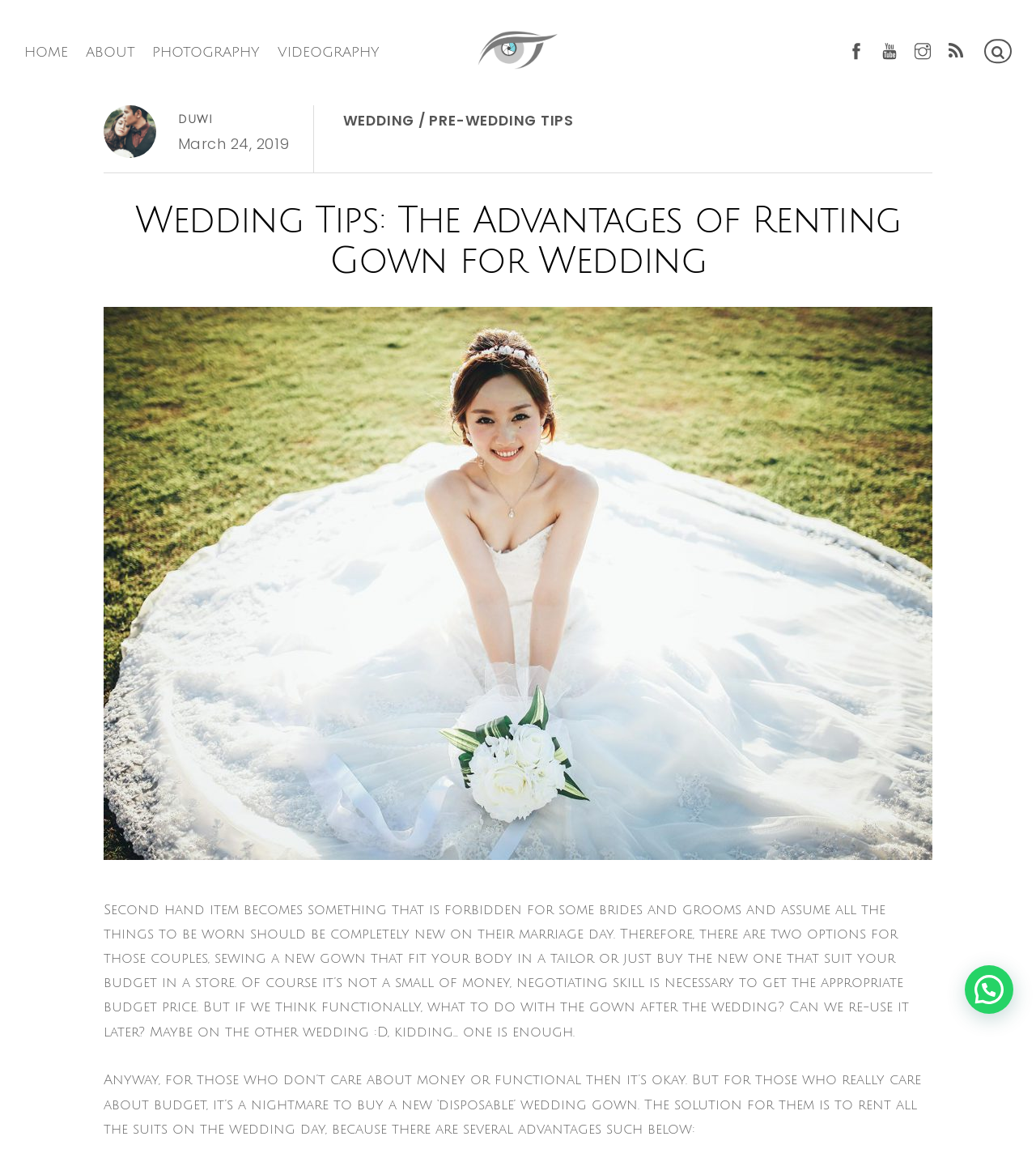Can you give a detailed response to the following question using the information from the image? What is the alternative to buying a new wedding gown?

According to the article, renting a wedding gown is an alternative to buying a new one, especially for those who care about budget.